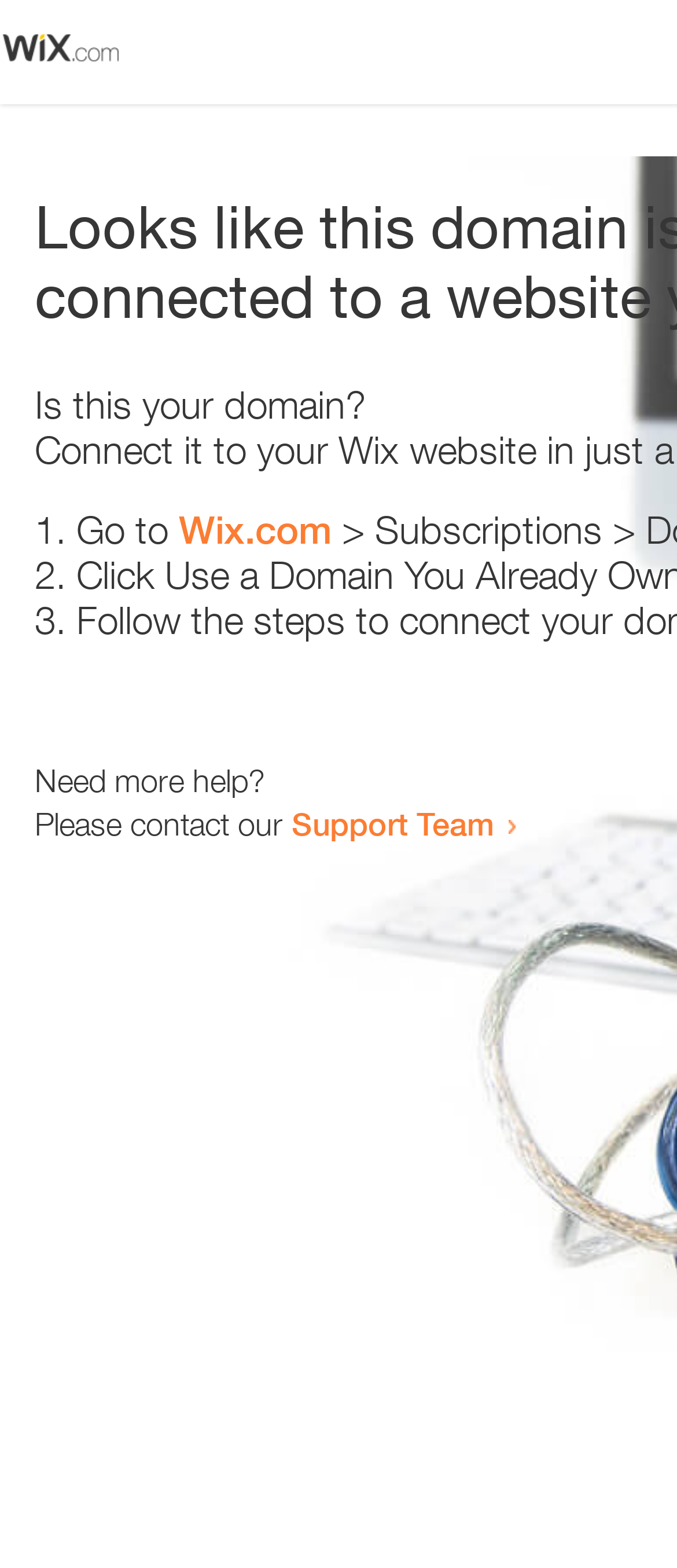Using the description: "Support Team", identify the bounding box of the corresponding UI element in the screenshot.

[0.431, 0.513, 0.731, 0.537]